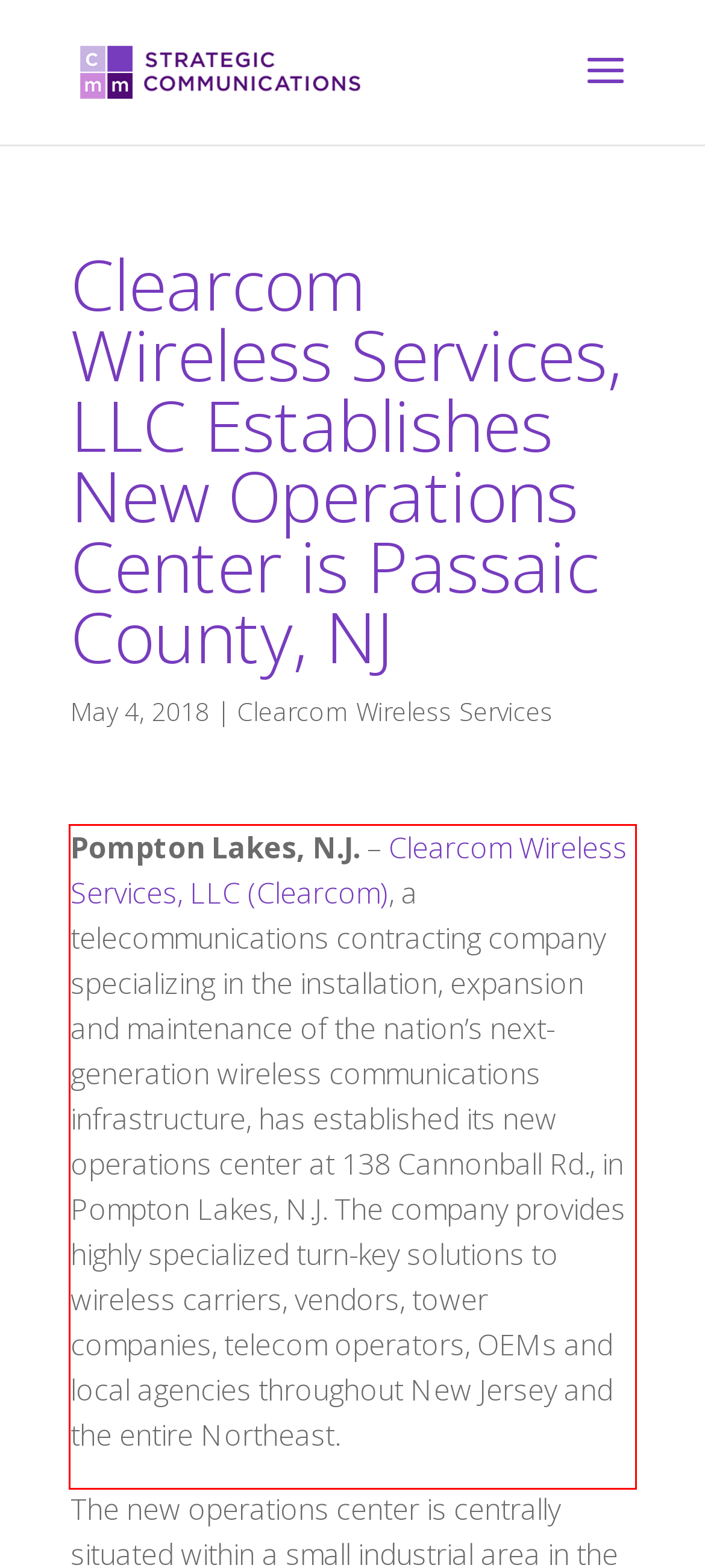Identify the text within the red bounding box on the webpage screenshot and generate the extracted text content.

Pompton Lakes, N.J. – Clearcom Wireless Services, LLC (Clearcom), a telecommunications contracting company specializing in the installation, expansion and maintenance of the nation’s next-generation wireless communications infrastructure, has established its new operations center at 138 Cannonball Rd., in Pompton Lakes, N.J. The company provides highly specialized turn-key solutions to wireless carriers, vendors, tower companies, telecom operators, OEMs and local agencies throughout New Jersey and the entire Northeast.